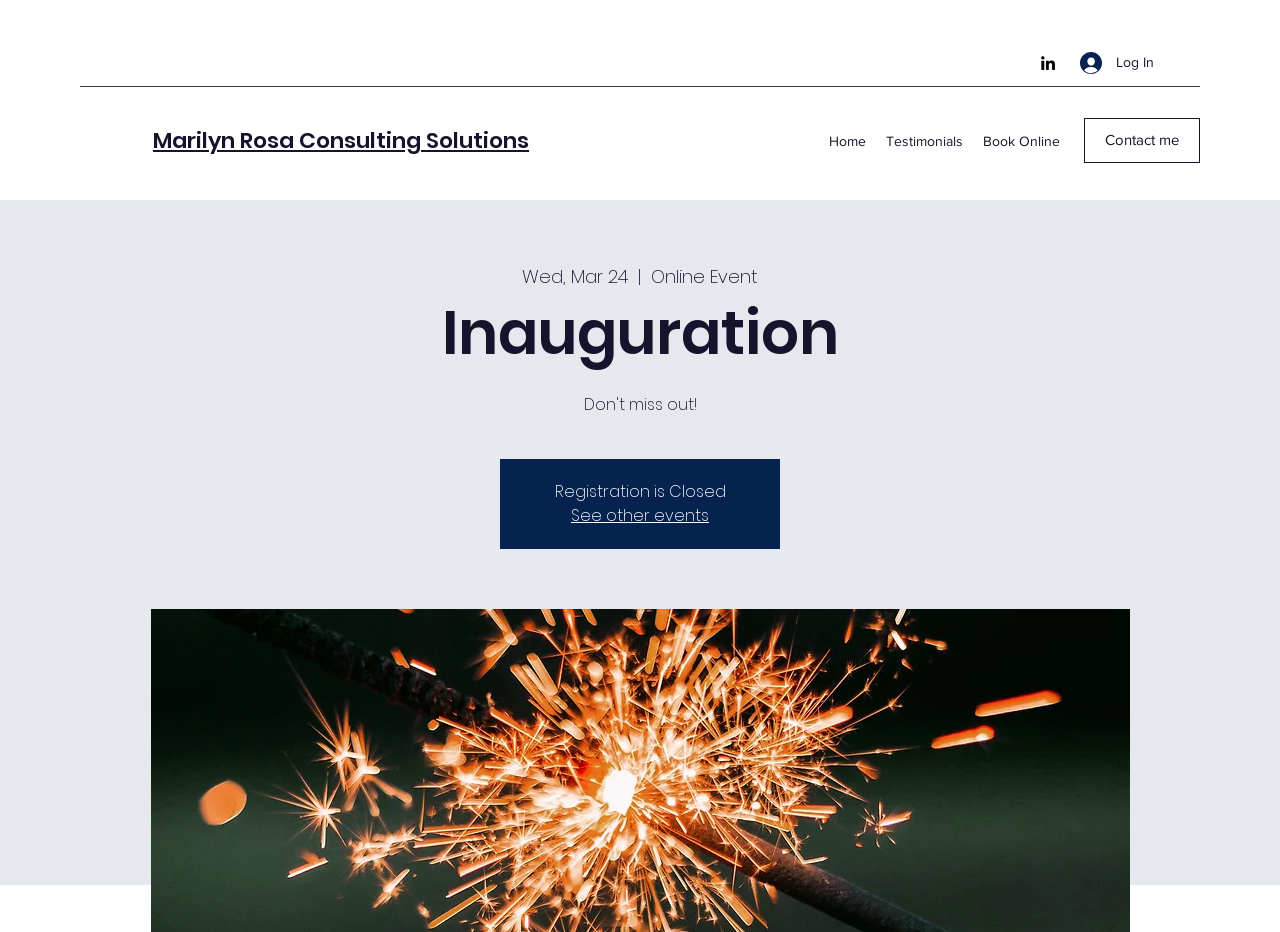Find the UI element described as: "Testimonials" and predict its bounding box coordinates. Ensure the coordinates are four float numbers between 0 and 1, [left, top, right, bottom].

[0.684, 0.135, 0.76, 0.167]